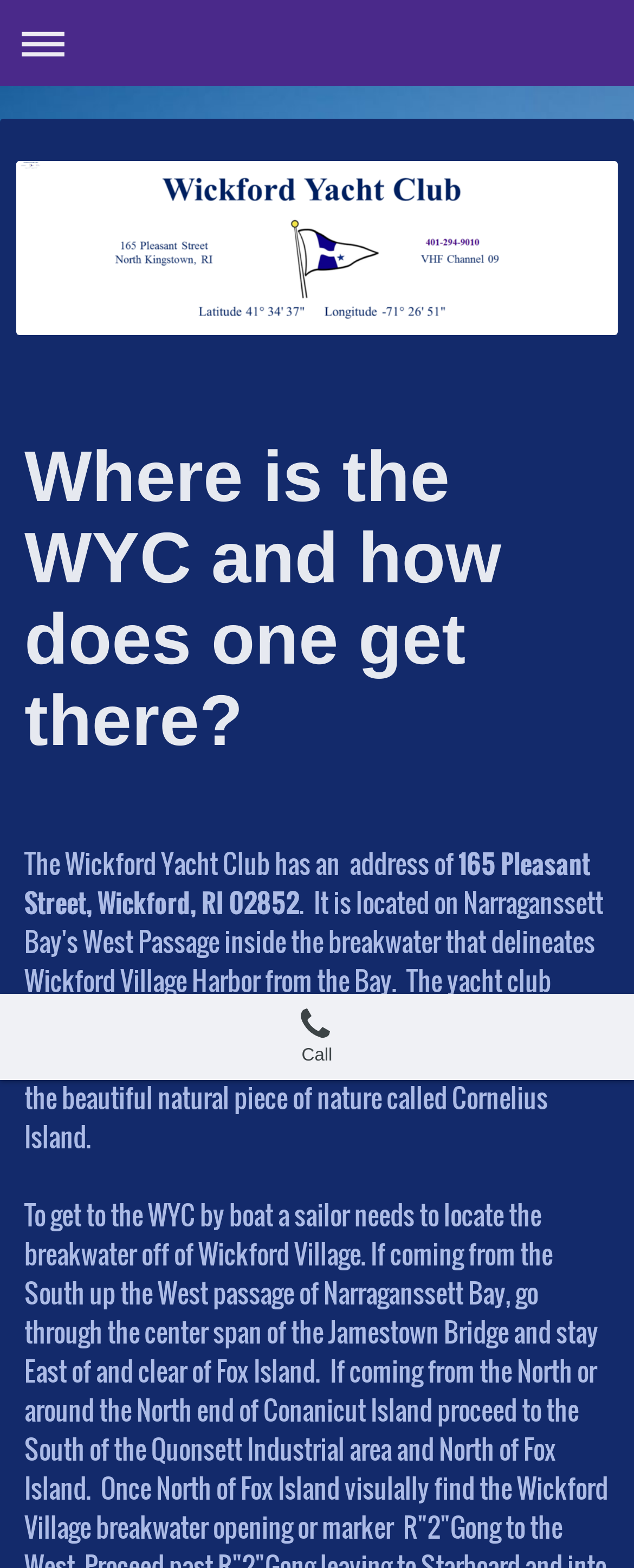Respond with a single word or phrase to the following question:
What is the question being asked in the heading?

Where is the WYC and how does one get there?